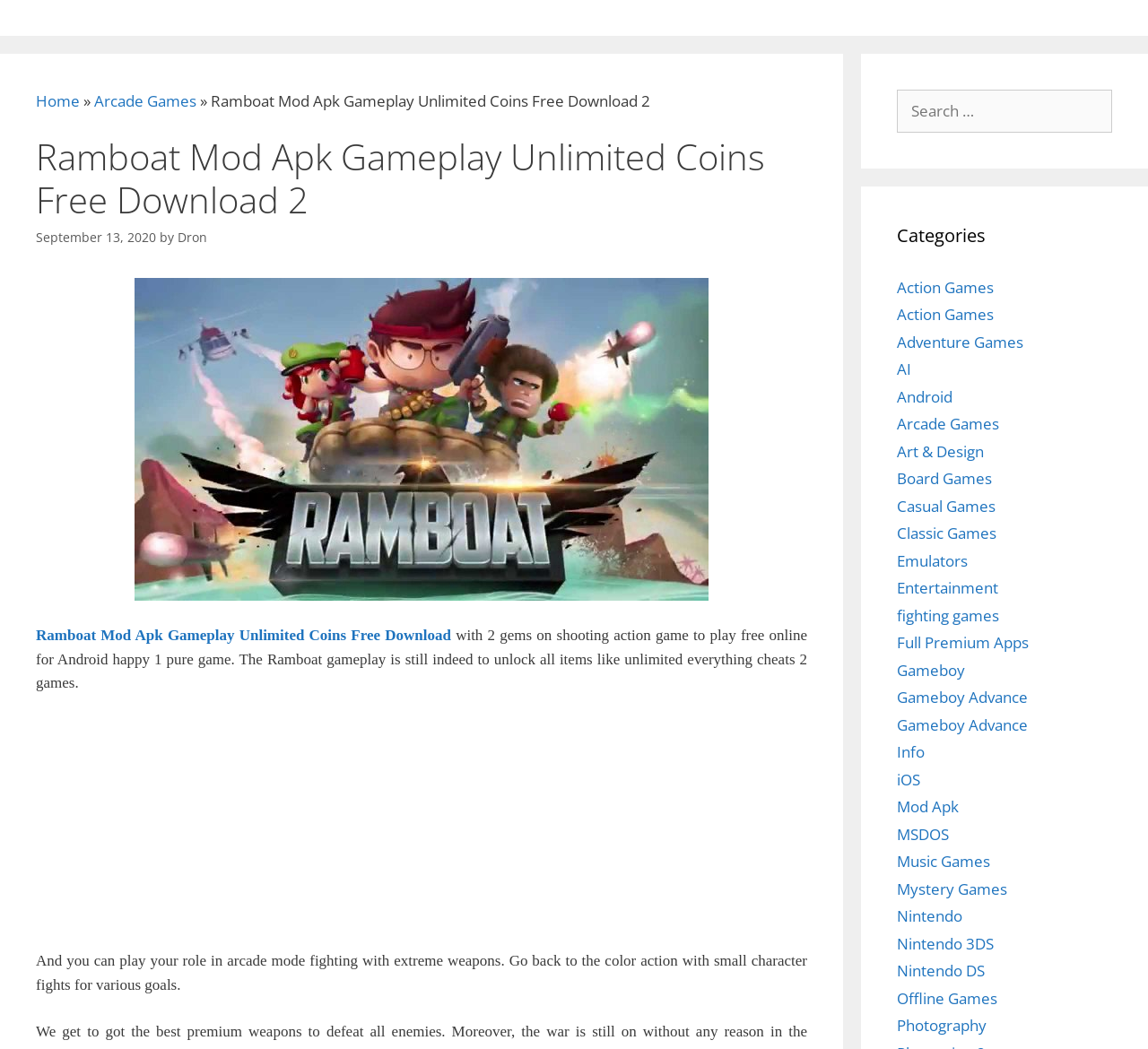Indicate the bounding box coordinates of the element that must be clicked to execute the instruction: "Call the phone number". The coordinates should be given as four float numbers between 0 and 1, i.e., [left, top, right, bottom].

None